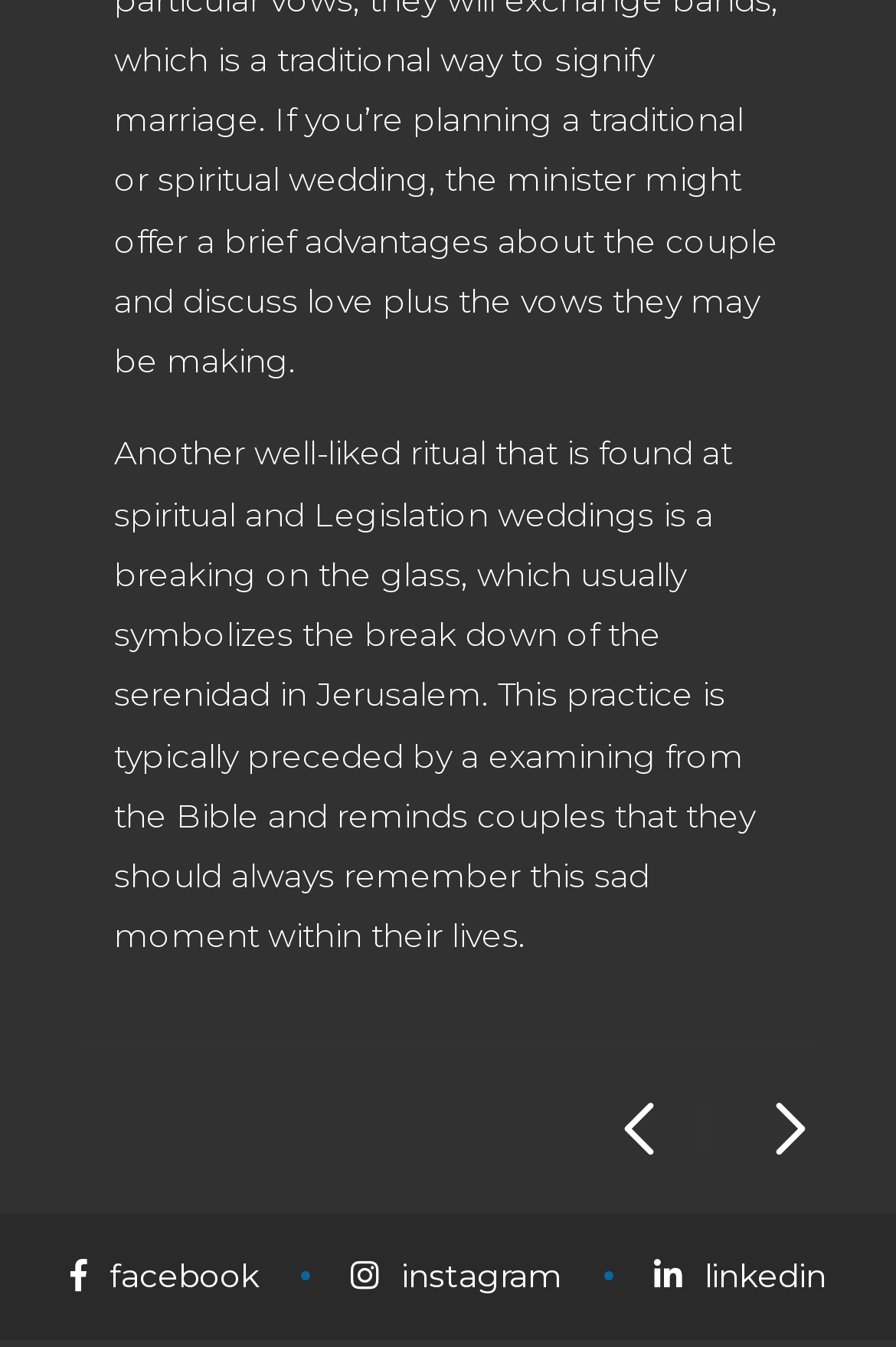Identify and provide the bounding box coordinates of the UI element described: "Prochain Article". The coordinates should be formatted as [left, top, right, bottom], with each number being a float between 0 and 1.

[0.783, 0.823, 0.912, 0.864]